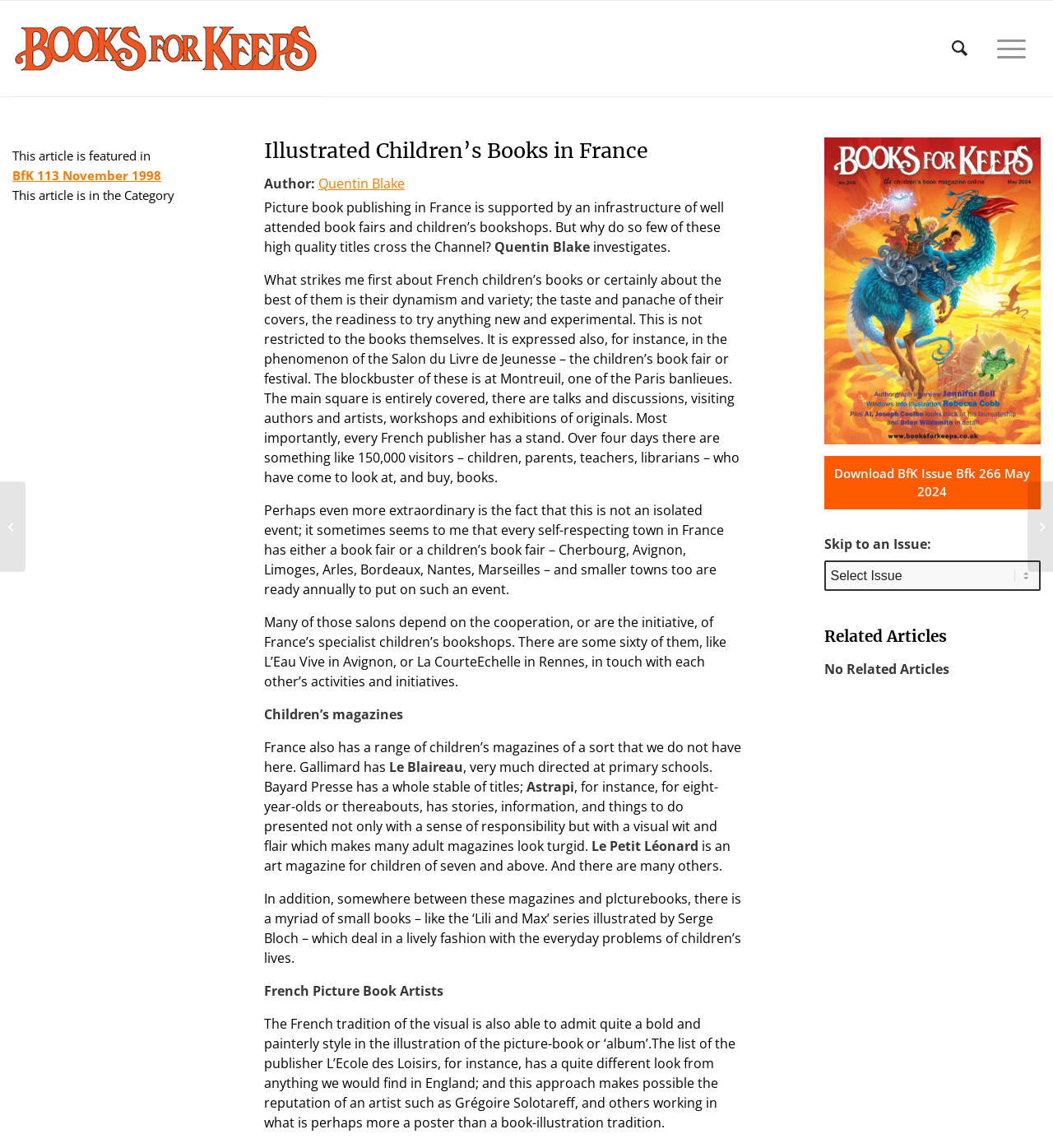What is the principal heading displayed on the webpage?

Illustrated Children’s Books in France